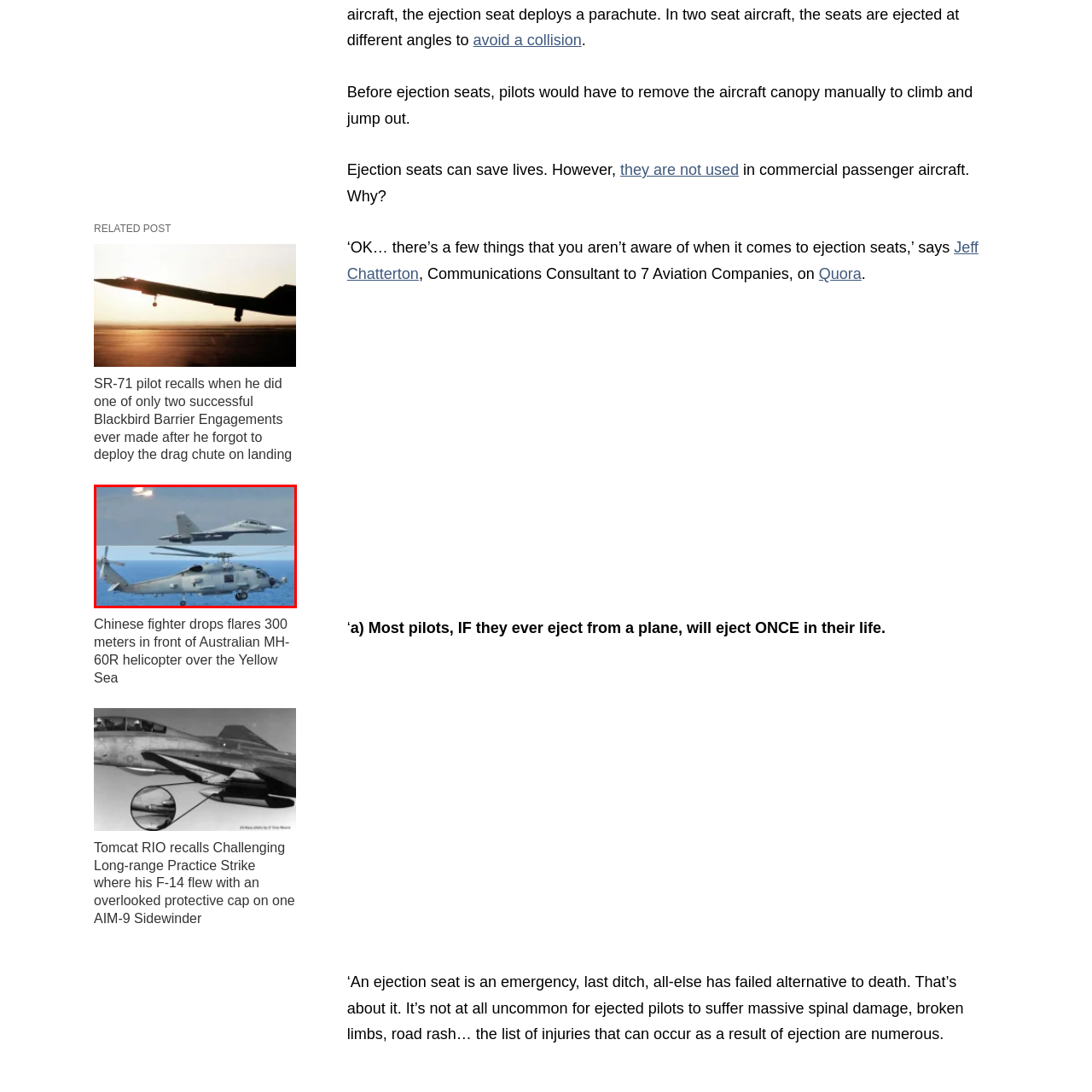What is the helicopter designed for?
Direct your attention to the image encased in the red bounding box and answer the question thoroughly, relying on the visual data provided.

The caption explicitly states that the helicopter is designed for naval operations, which is evident from its rotor blades in action, hovering over the serene sea.